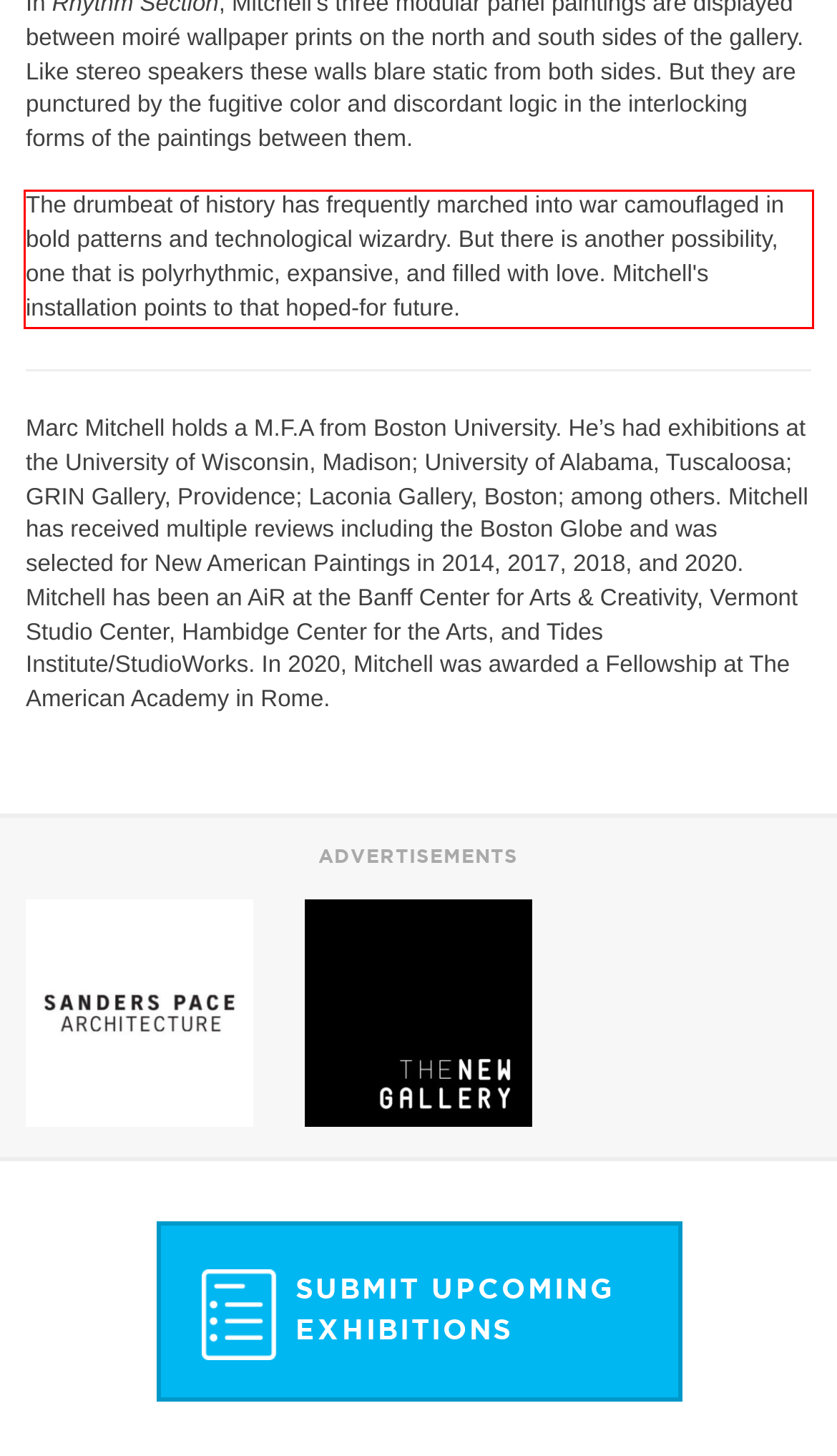You are provided with a screenshot of a webpage that includes a red bounding box. Extract and generate the text content found within the red bounding box.

The drumbeat of history has frequently marched into war camouflaged in bold patterns and technological wizardry. But there is another possibility, one that is polyrhythmic, expansive, and filled with love. Mitchell's installation points to that hoped-for future.